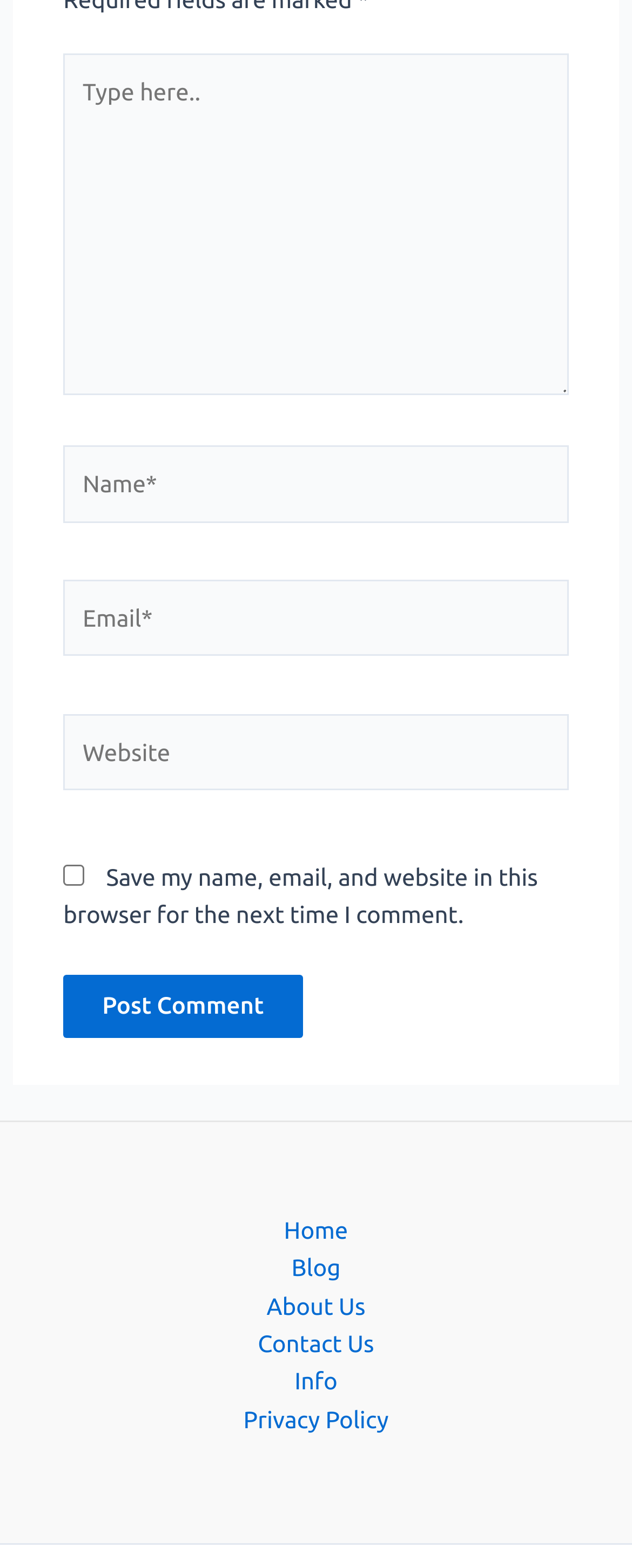How many links are in the site navigation?
Examine the screenshot and reply with a single word or phrase.

6